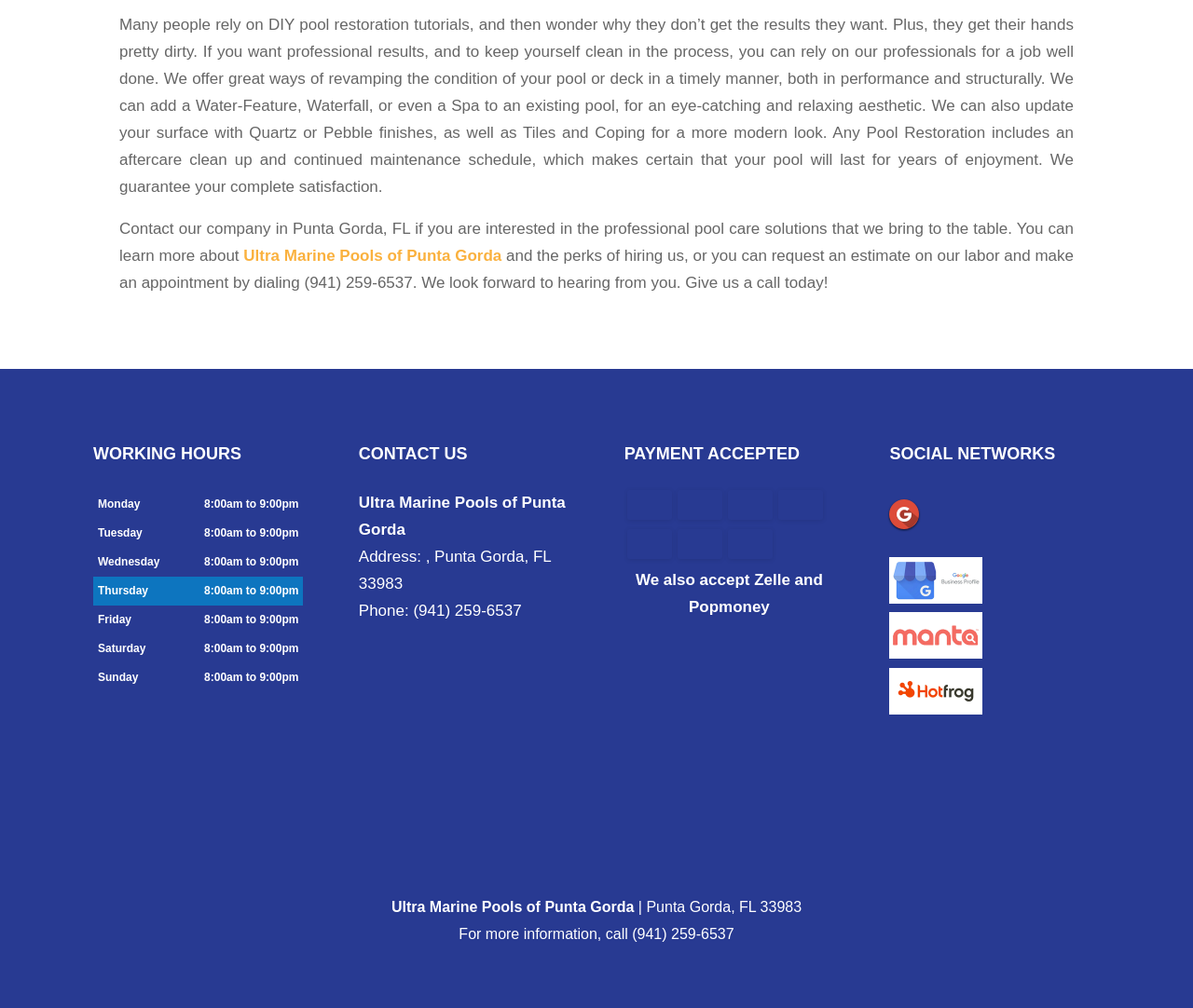Please provide a comprehensive response to the question based on the details in the image: What are the working hours of the company?

The working hours can be found in the 'WORKING HOURS' section, which is located below the introductory paragraph. The hours are listed in a table format, and they are the same for all days of the week, from Monday to Sunday.